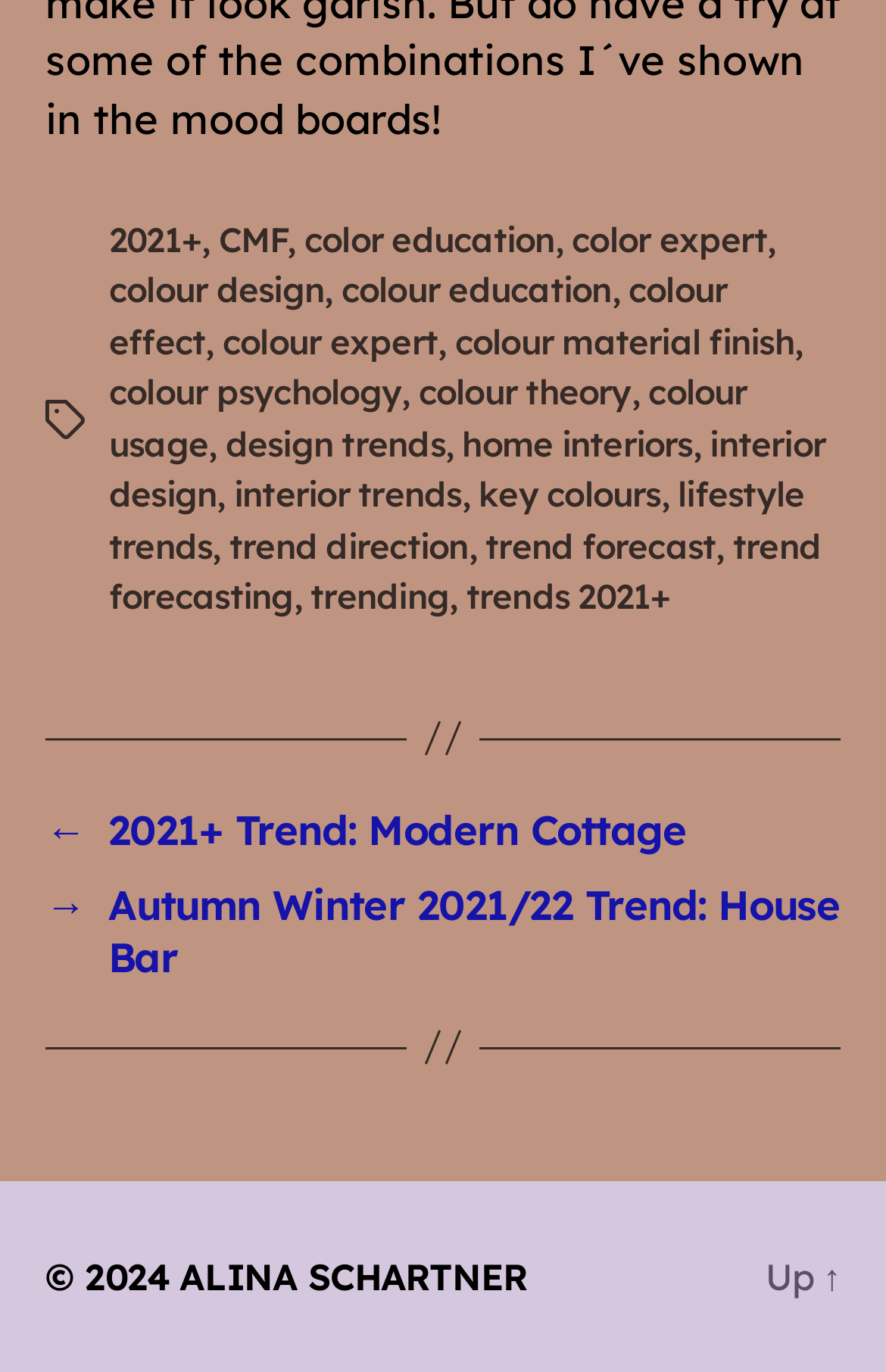How many navigation links are there?
Using the visual information, reply with a single word or short phrase.

2